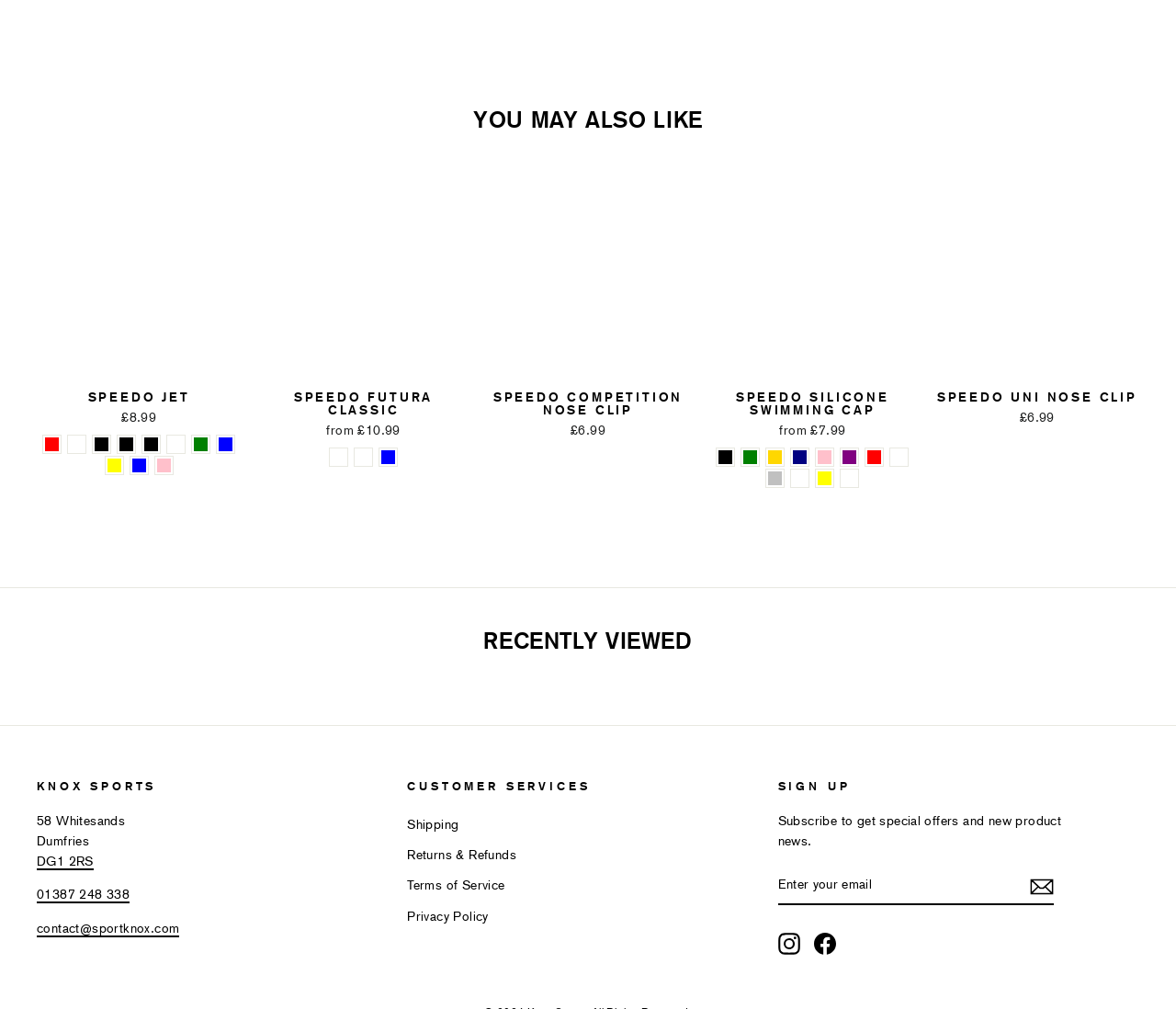Find the bounding box coordinates of the area to click in order to follow the instruction: "Subscribe to newsletter".

[0.875, 0.865, 0.896, 0.889]